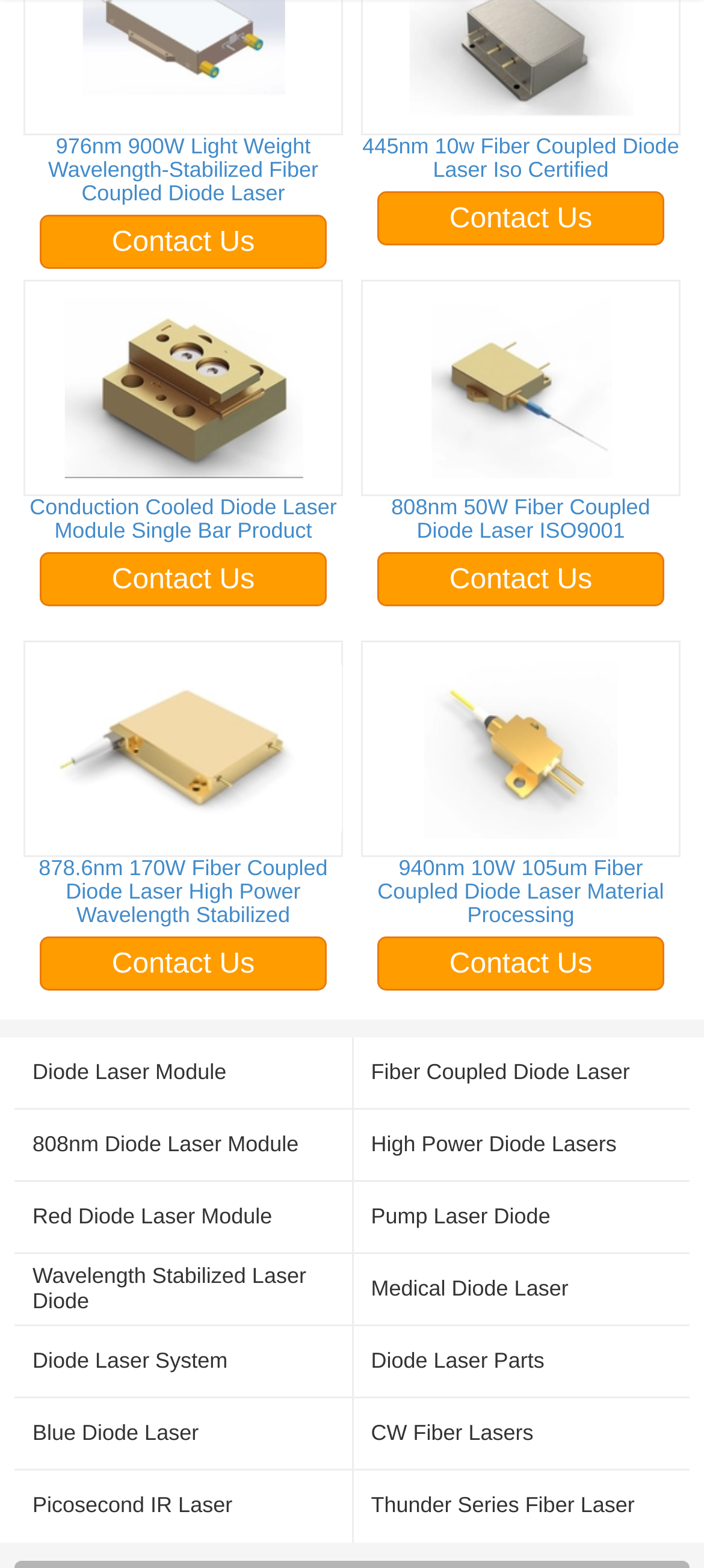Could you highlight the region that needs to be clicked to execute the instruction: "Click on the '808nm 50W Fiber Coupled Diode Laser ISO9001' link"?

[0.513, 0.178, 0.967, 0.346]